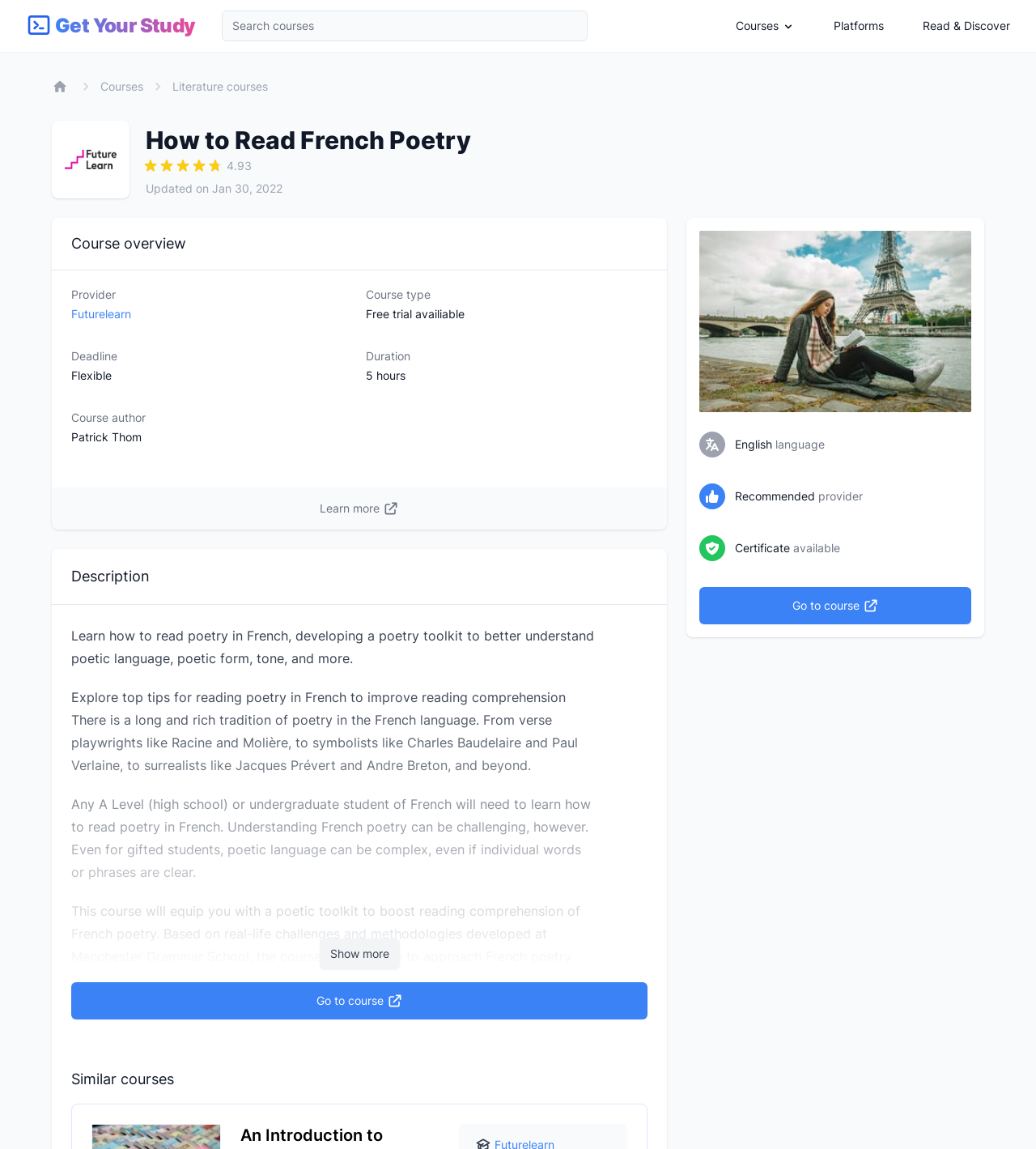What is the purpose of the course?
We need a detailed and meticulous answer to the question.

I found the answer by looking at the static text element with the text 'This course will equip you with a poetic toolkit to boost reading comprehension of French poetry' which is located in the course description section, indicating that it is the purpose of the course.